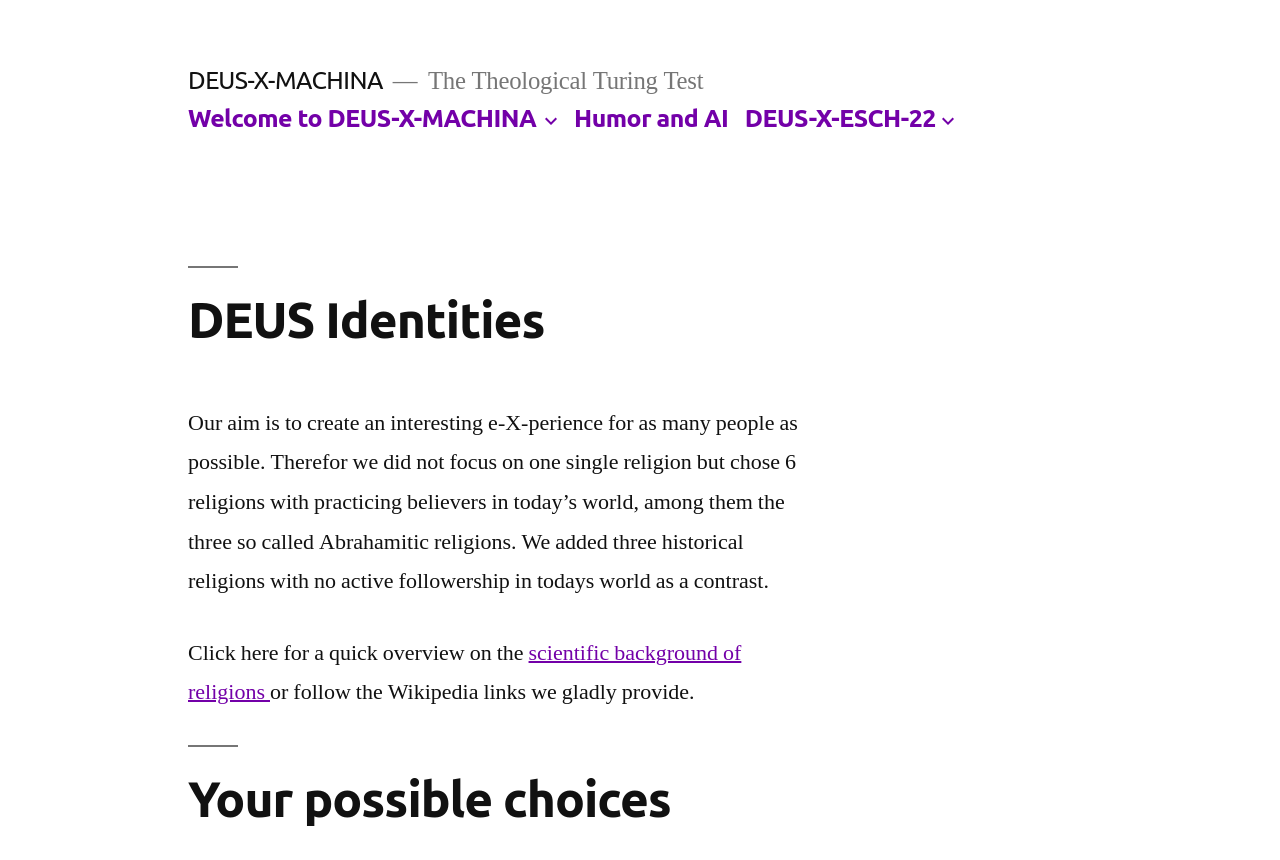Provide your answer to the question using just one word or phrase: What are the user's possible choices?

Not specified